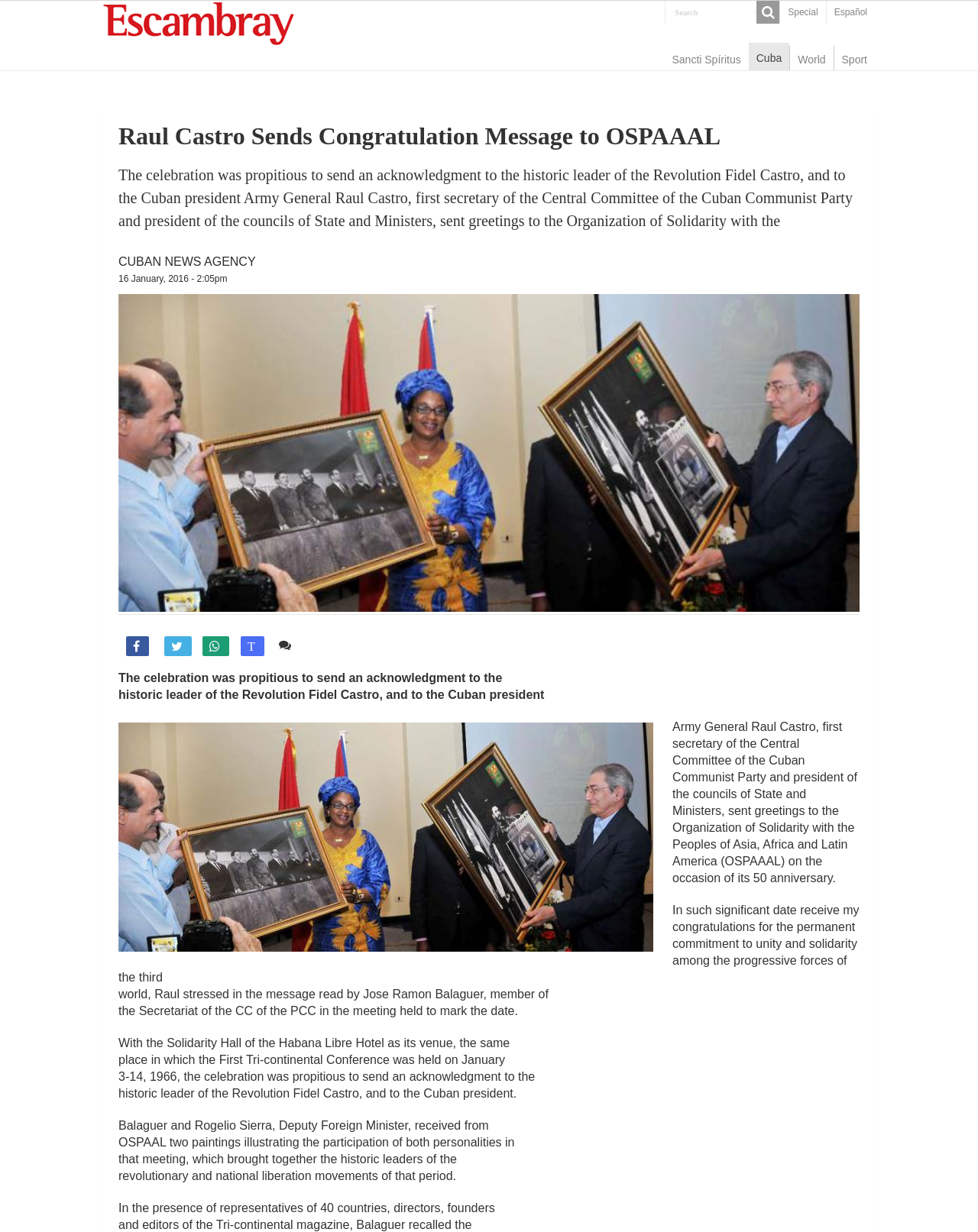Given the element description 16 January, 2016 - 2:05pm, predict the bounding box coordinates for the UI element in the webpage screenshot. The format should be (top-left x, top-left y, bottom-right x, bottom-right y), and the values should be between 0 and 1.

[0.121, 0.222, 0.232, 0.231]